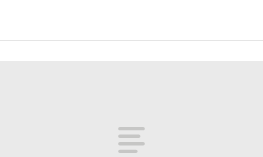What is the purpose of the image?
Refer to the image and provide a concise answer in one word or phrase.

Visual representation